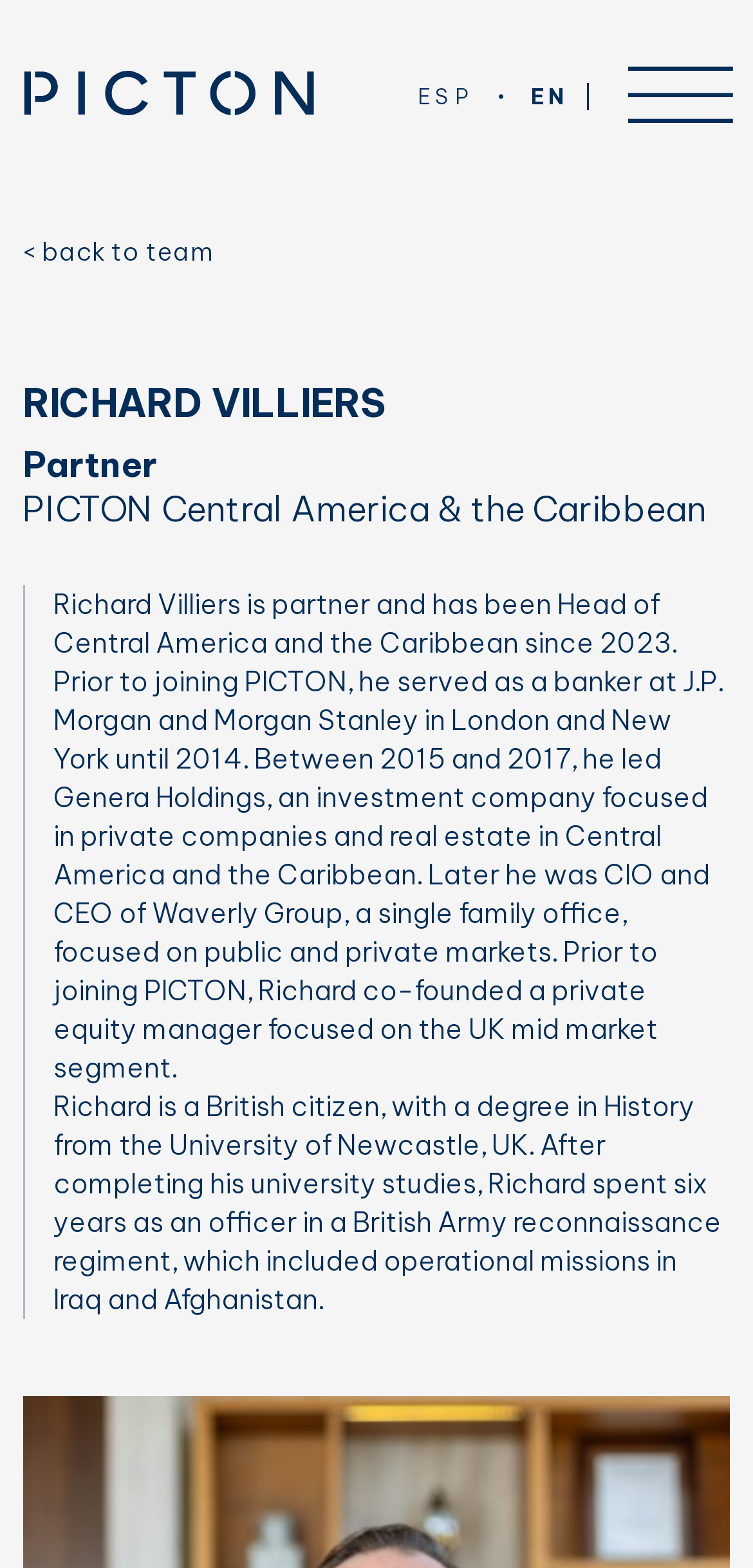Please examine the image and answer the question with a detailed explanation:
What is Richard Villiers' current role?

I found this answer by looking at the StaticText element with the text 'Partner' which is located below the heading 'RICHARD VILLIERS'.